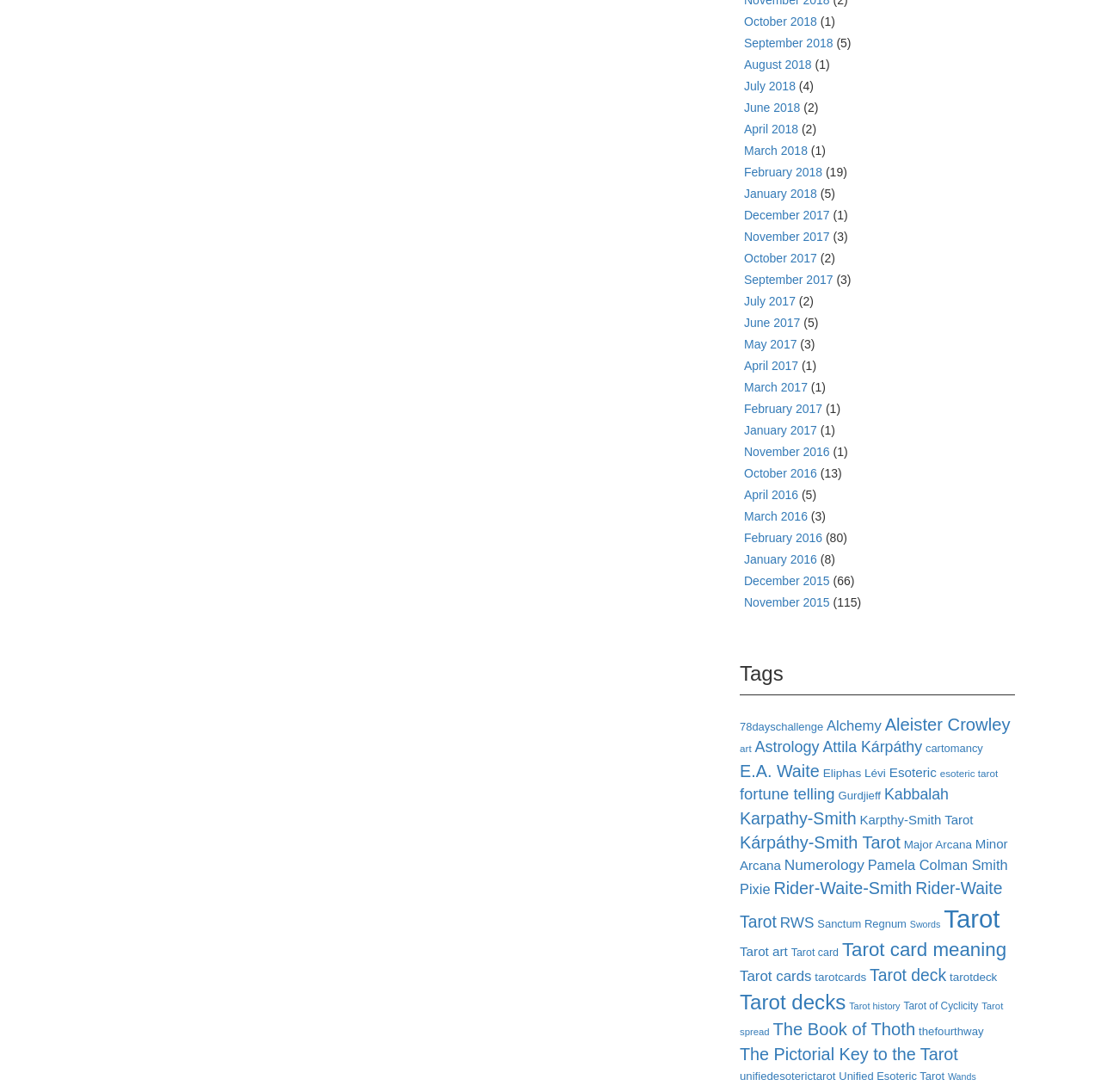How many links are listed under 'Tags'?
Using the image, provide a detailed and thorough answer to the question.

I counted the number of links listed under the 'Tags' heading and found that there are 24 links.